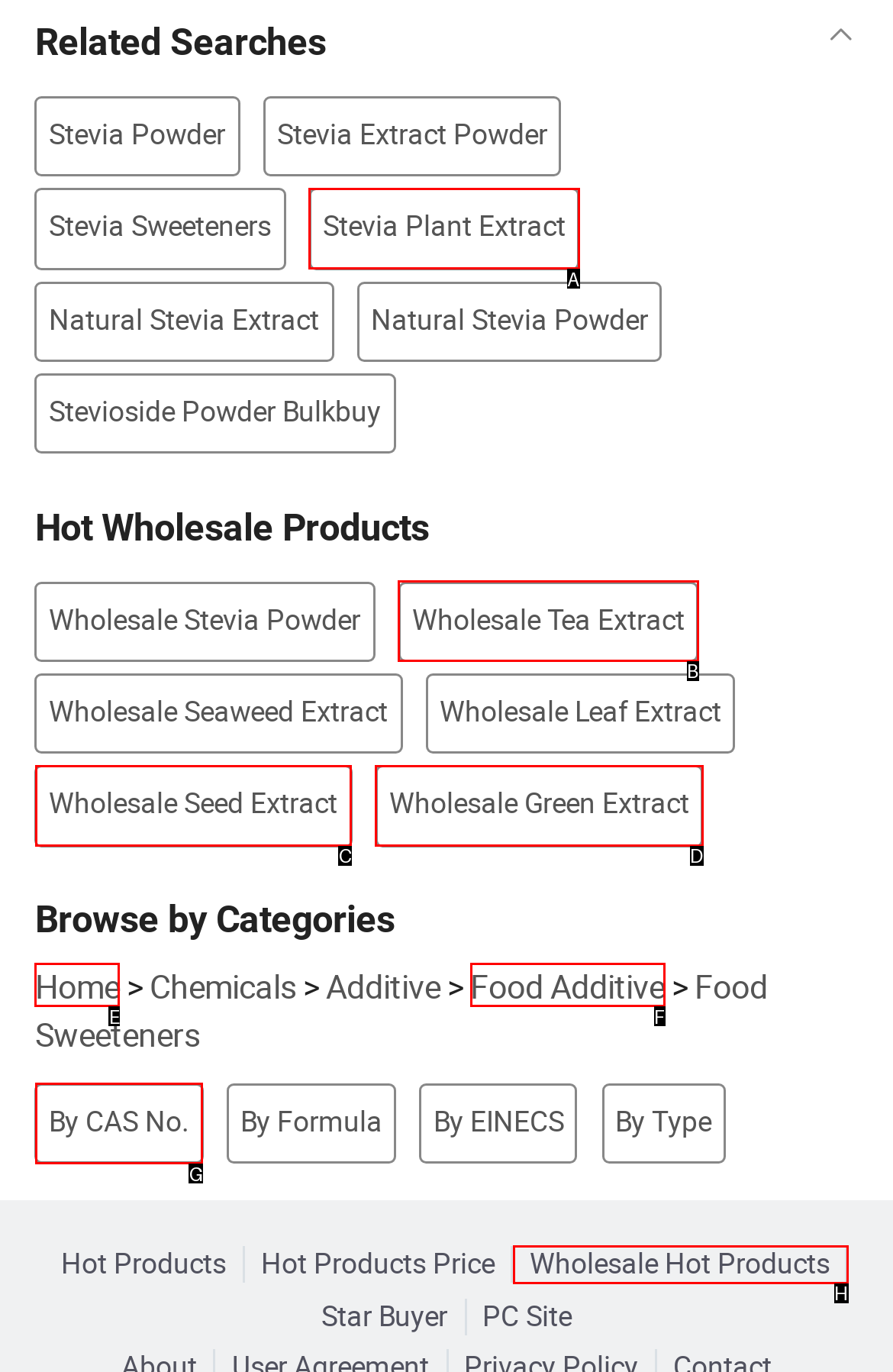Which UI element should you click on to achieve the following task: Browse by category Home? Provide the letter of the correct option.

E